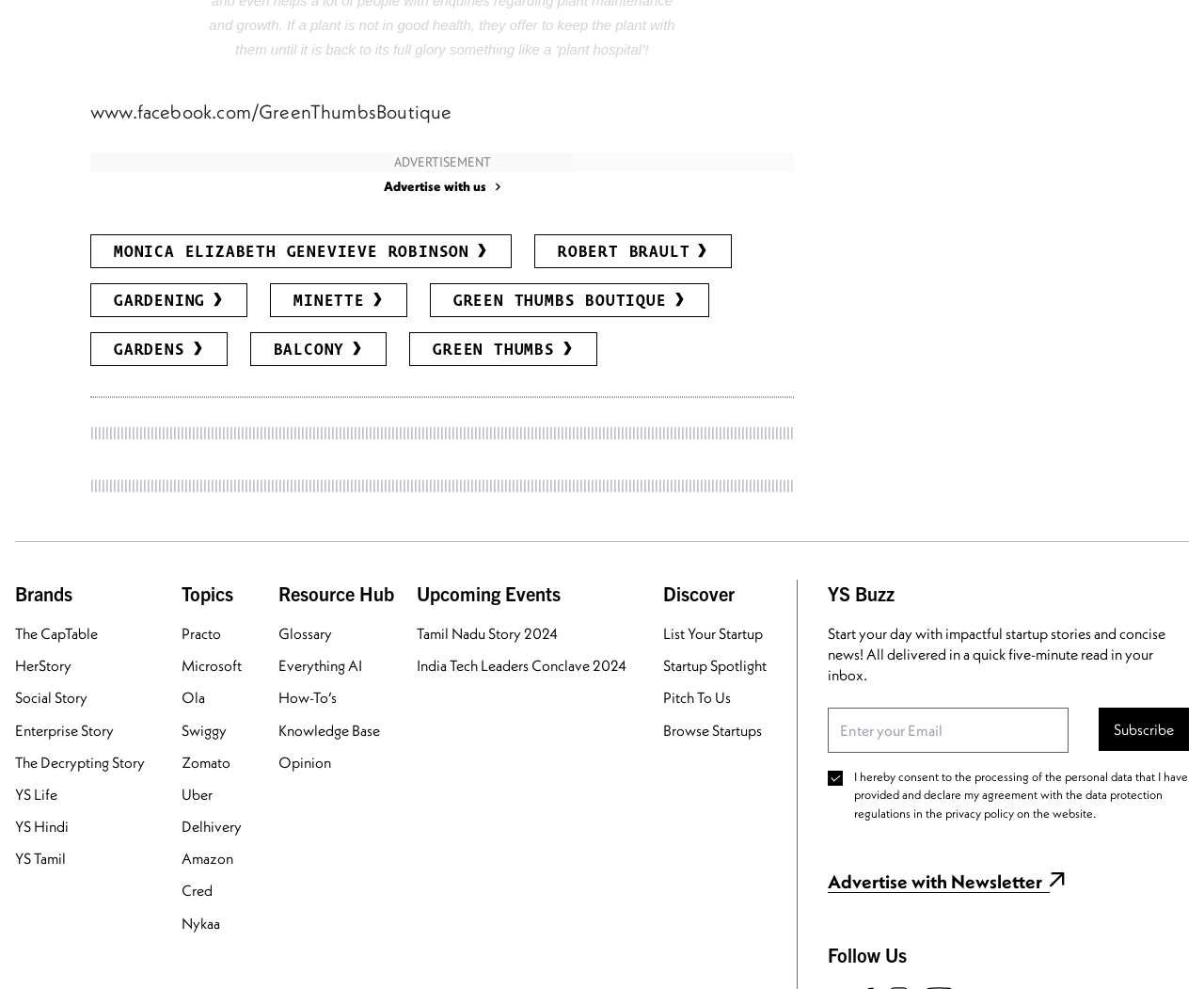Determine the bounding box coordinates of the region to click in order to accomplish the following instruction: "Click on Advertise with us". Provide the coordinates as four float numbers between 0 and 1, specifically [left, top, right, bottom].

[0.075, 0.179, 0.659, 0.199]